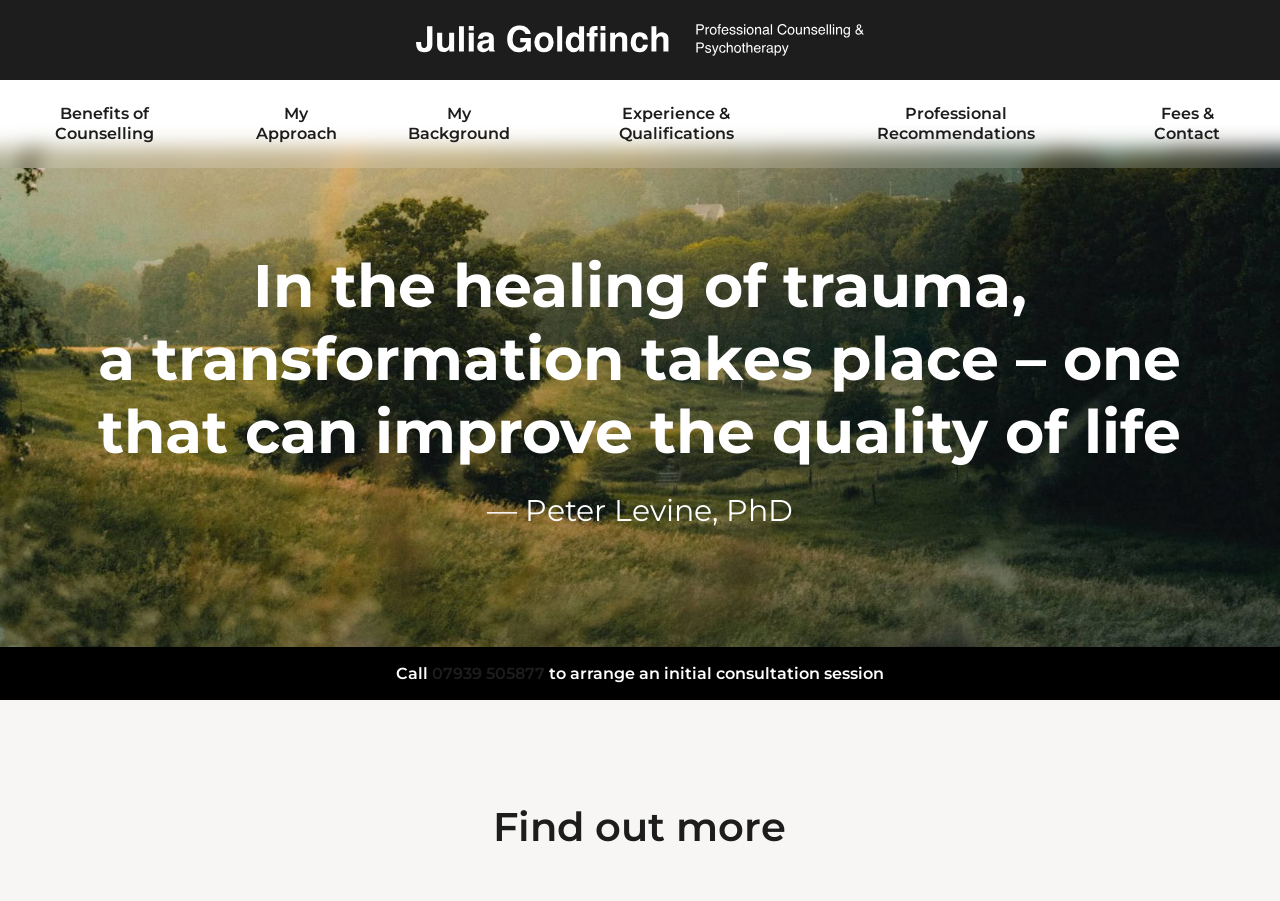What is the purpose of the 'Find out more' heading?
Use the information from the image to give a detailed answer to the question.

The 'Find out more' heading is likely intended to encourage visitors to explore the website further, perhaps to learn more about Julia Goldfinch's counselling services or approach.